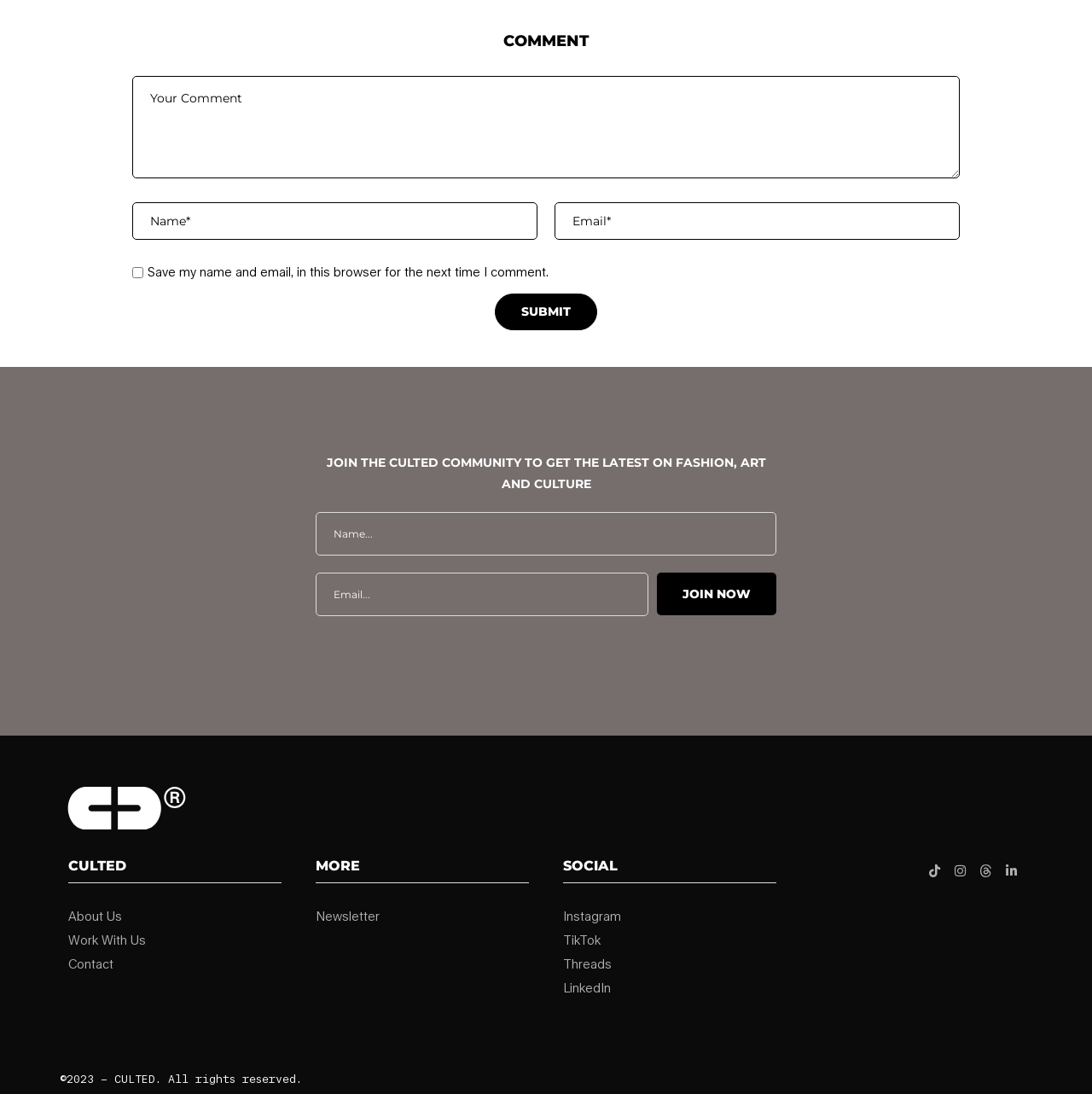Identify the bounding box coordinates of the clickable region to carry out the given instruction: "Learn more about Culted".

[0.062, 0.831, 0.112, 0.844]